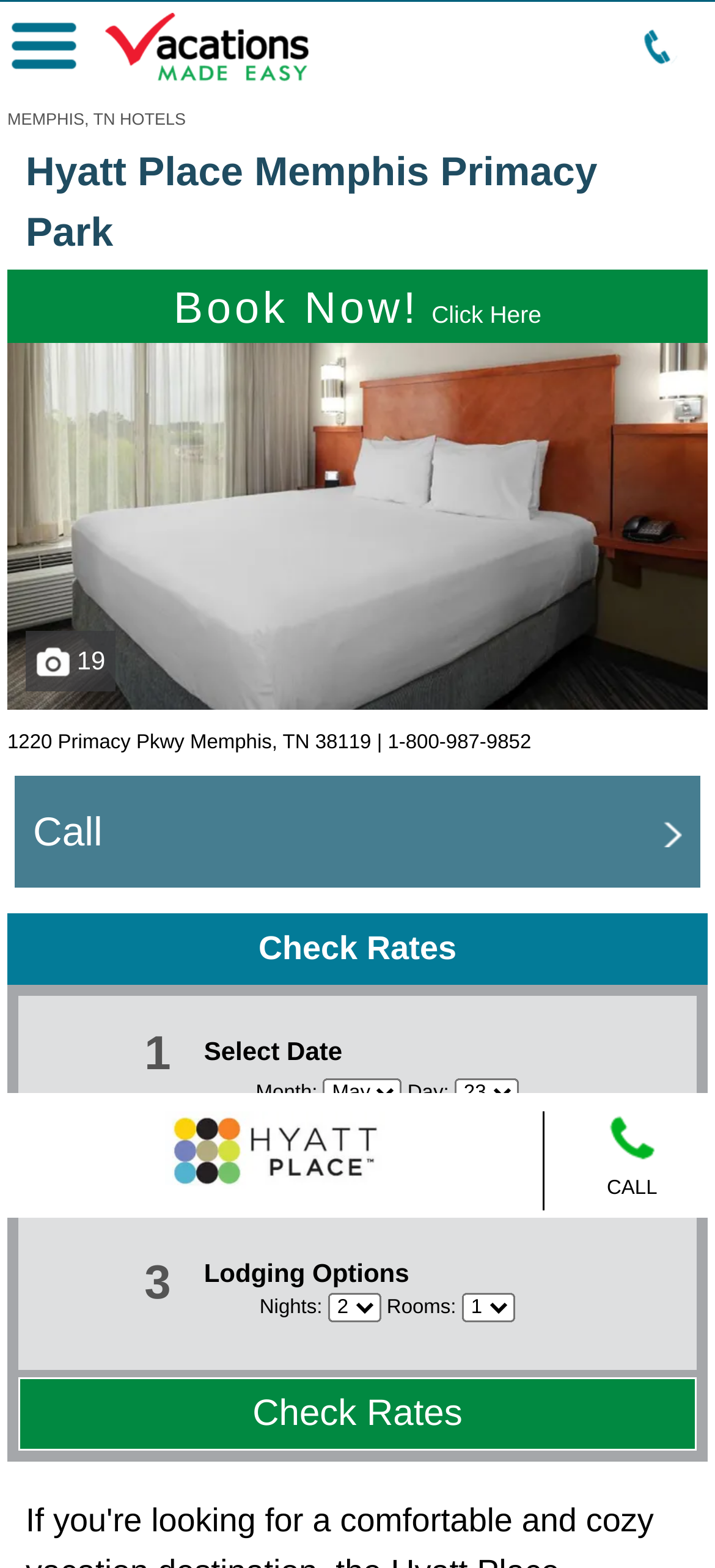Select the bounding box coordinates of the element I need to click to carry out the following instruction: "Search for something".

None